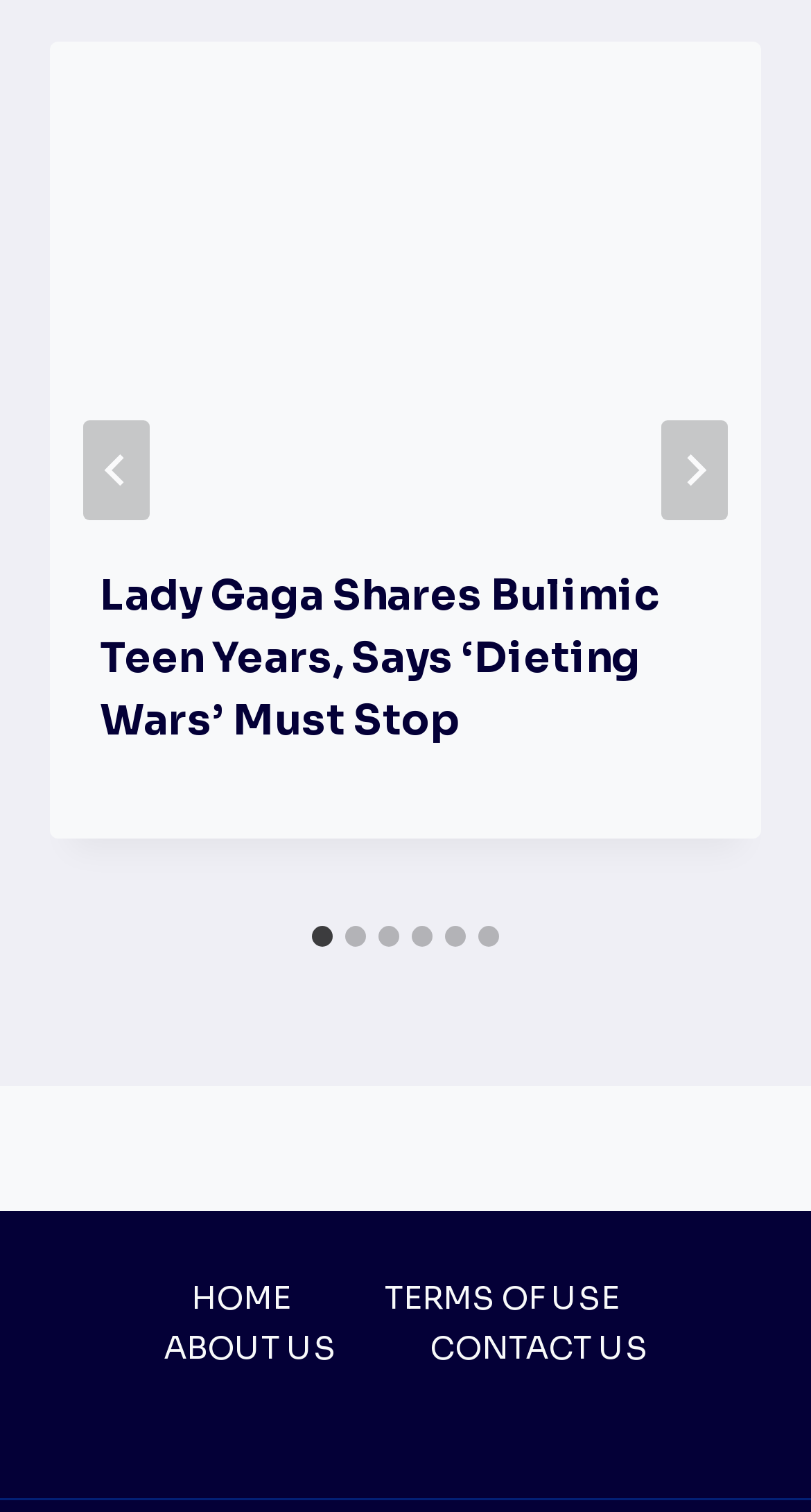Determine the bounding box coordinates of the clickable area required to perform the following instruction: "Select slide 2". The coordinates should be represented as four float numbers between 0 and 1: [left, top, right, bottom].

[0.426, 0.612, 0.451, 0.625]